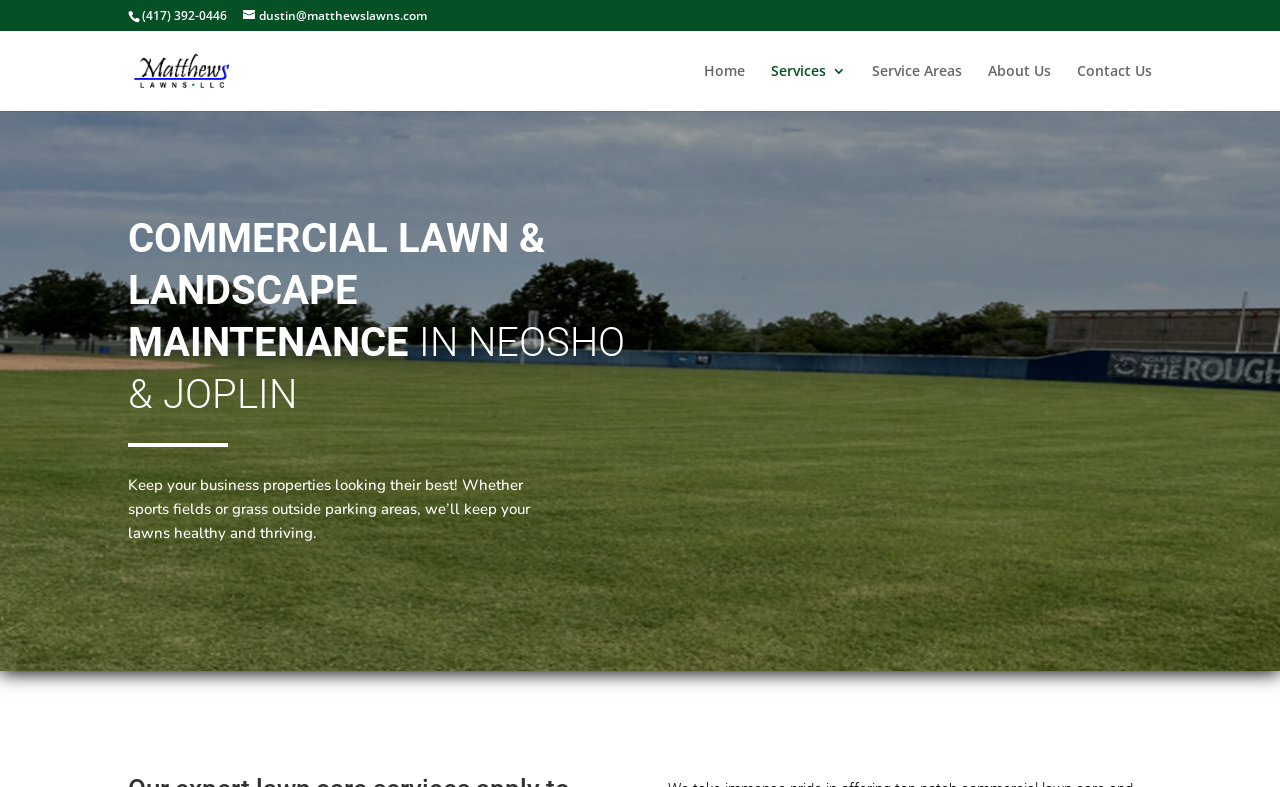Provide a short, one-word or phrase answer to the question below:
What are the main sections of the website?

Home, Services, Service Areas, About Us, Contact Us